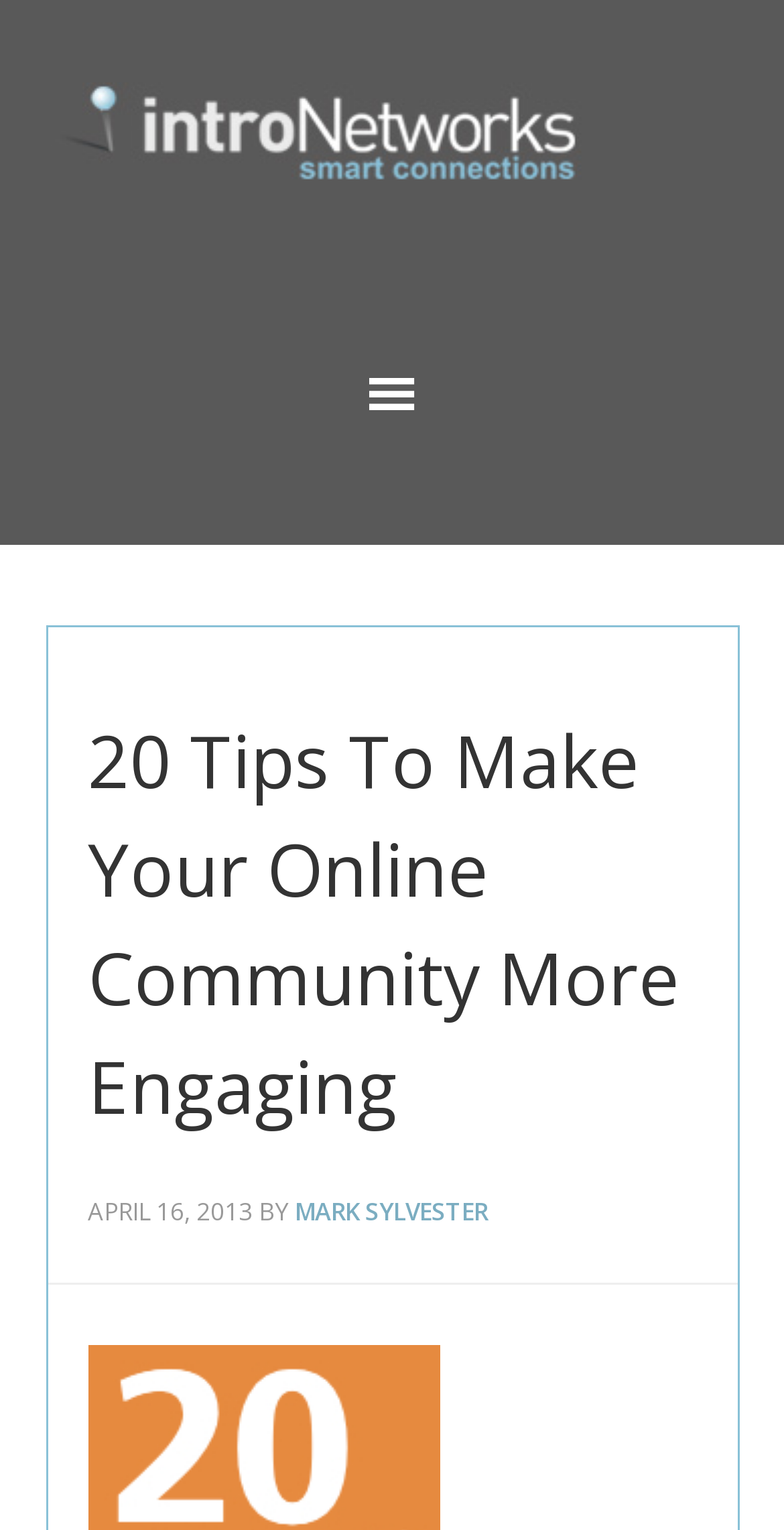Please find the bounding box for the following UI element description. Provide the coordinates in (top-left x, top-left y, bottom-right x, bottom-right y) format, with values between 0 and 1: introNetworks

[0.05, 0.05, 0.95, 0.142]